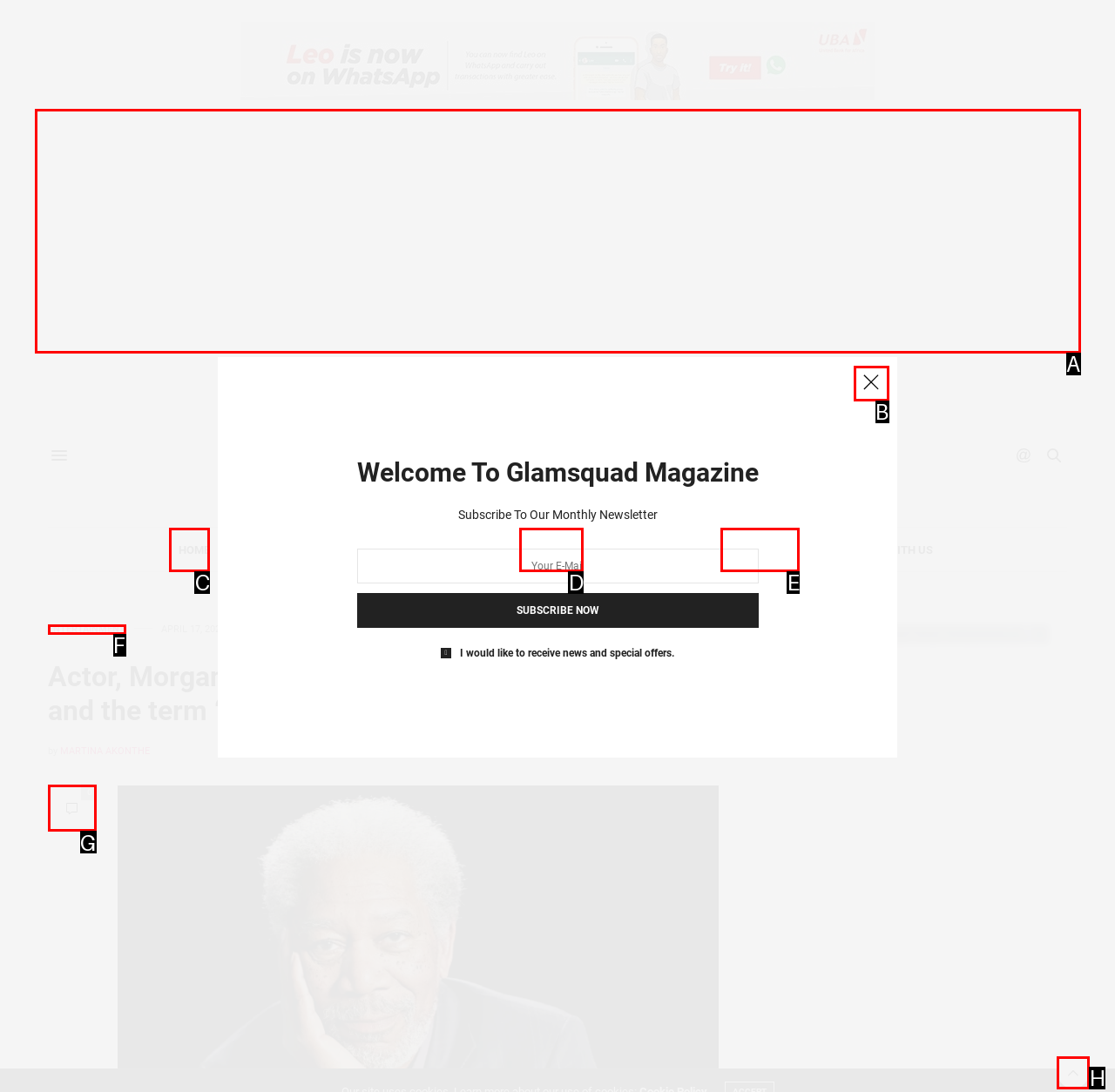Determine which letter corresponds to the UI element to click for this task: Scroll to the top of the page
Respond with the letter from the available options.

H